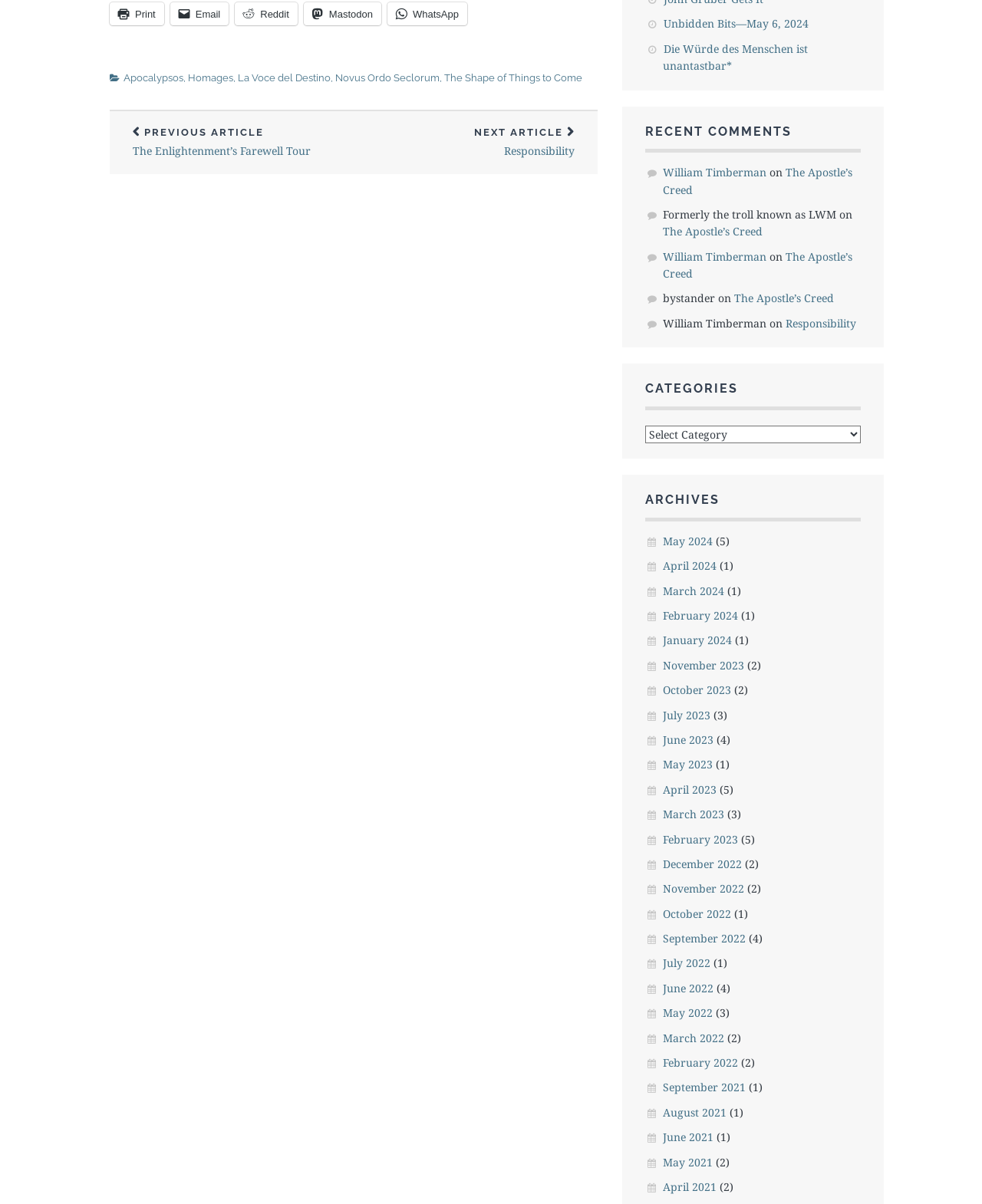Given the description: "Novus Ordo Seclorum", determine the bounding box coordinates of the UI element. The coordinates should be formatted as four float numbers between 0 and 1, [left, top, right, bottom].

[0.341, 0.06, 0.448, 0.069]